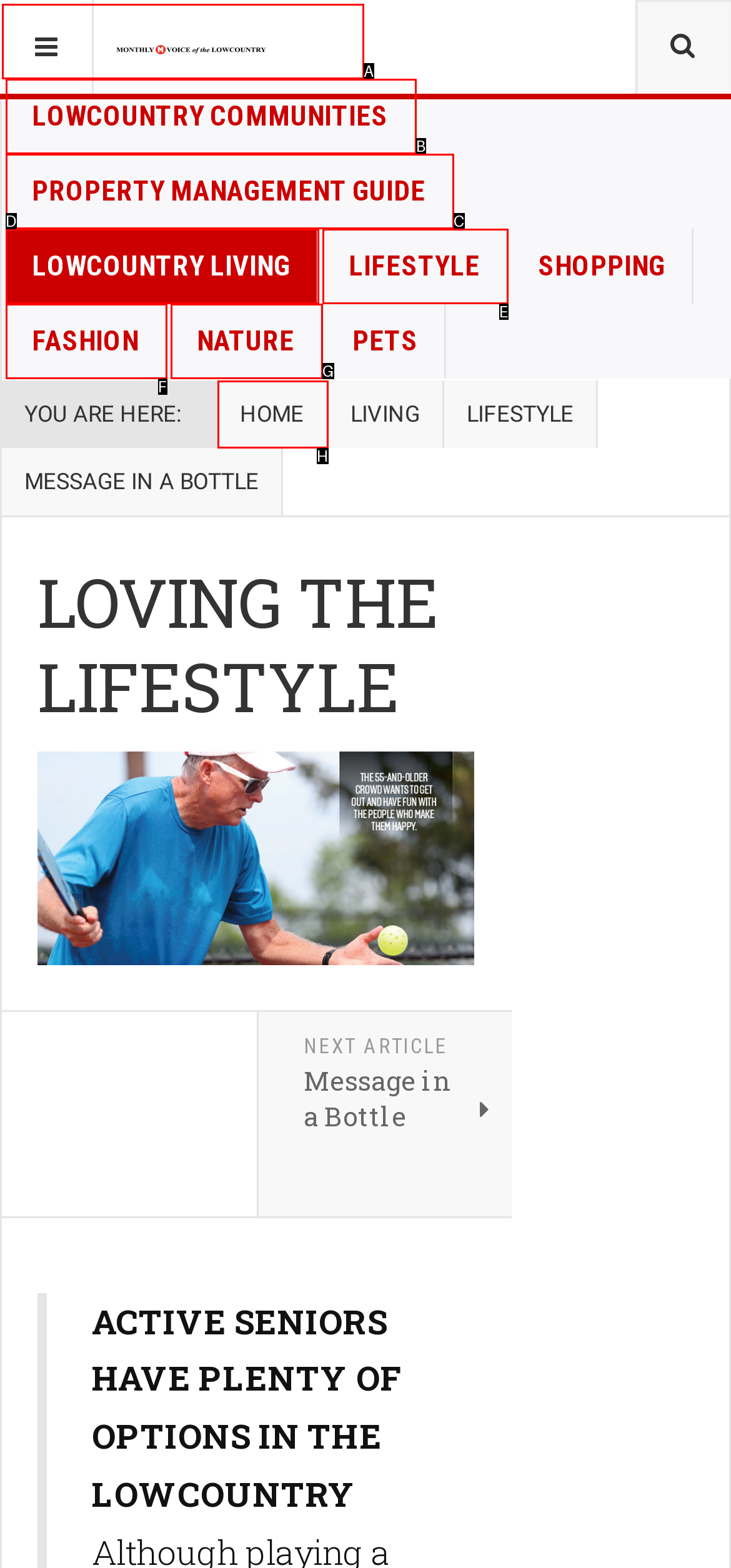Choose the option that aligns with the description: April 11, 2023
Respond with the letter of the chosen option directly.

None